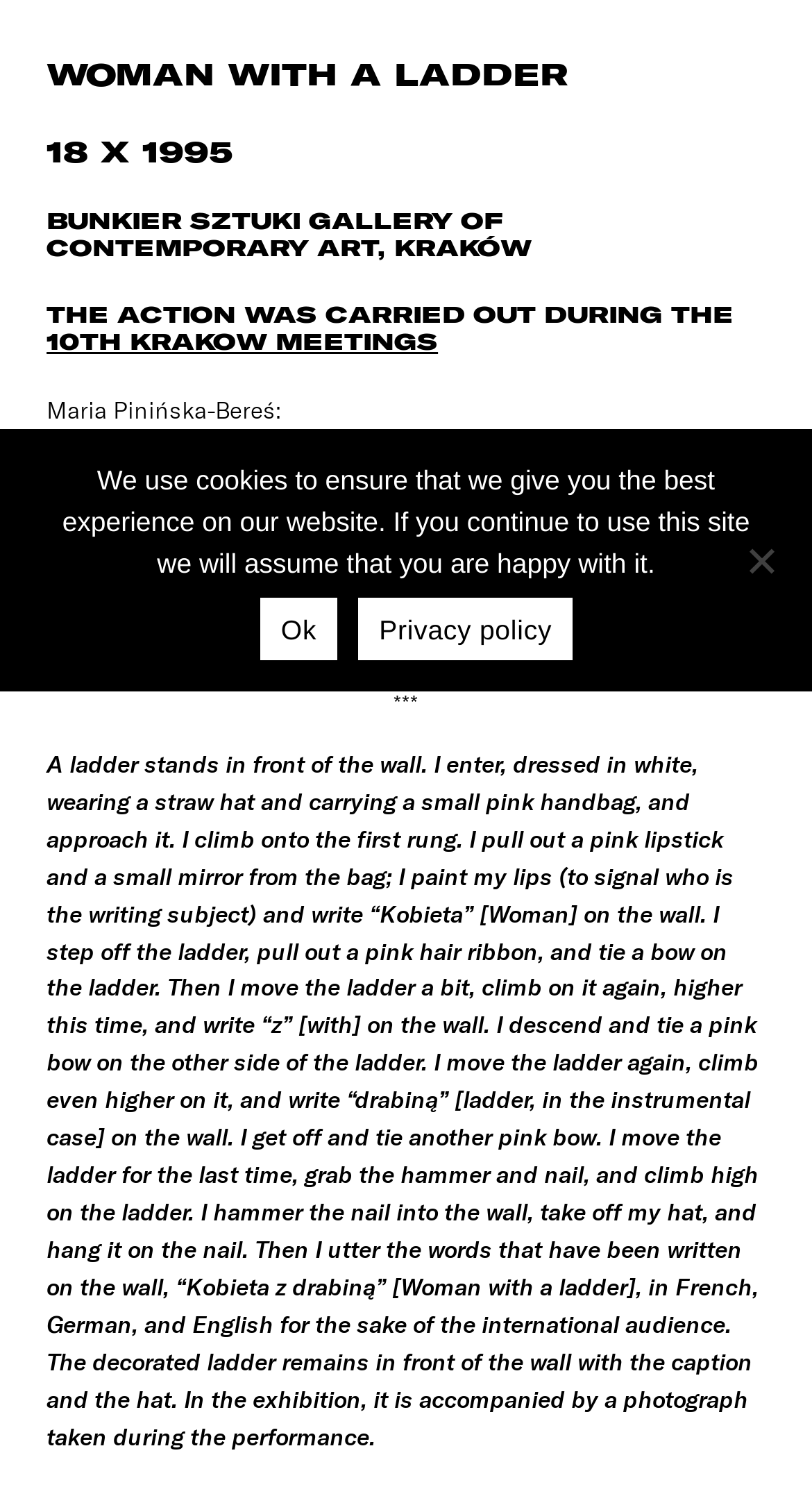Provide the bounding box coordinates of the HTML element described by the text: "10th Krakow Meetings". The coordinates should be in the format [left, top, right, bottom] with values between 0 and 1.

[0.057, 0.216, 0.539, 0.235]